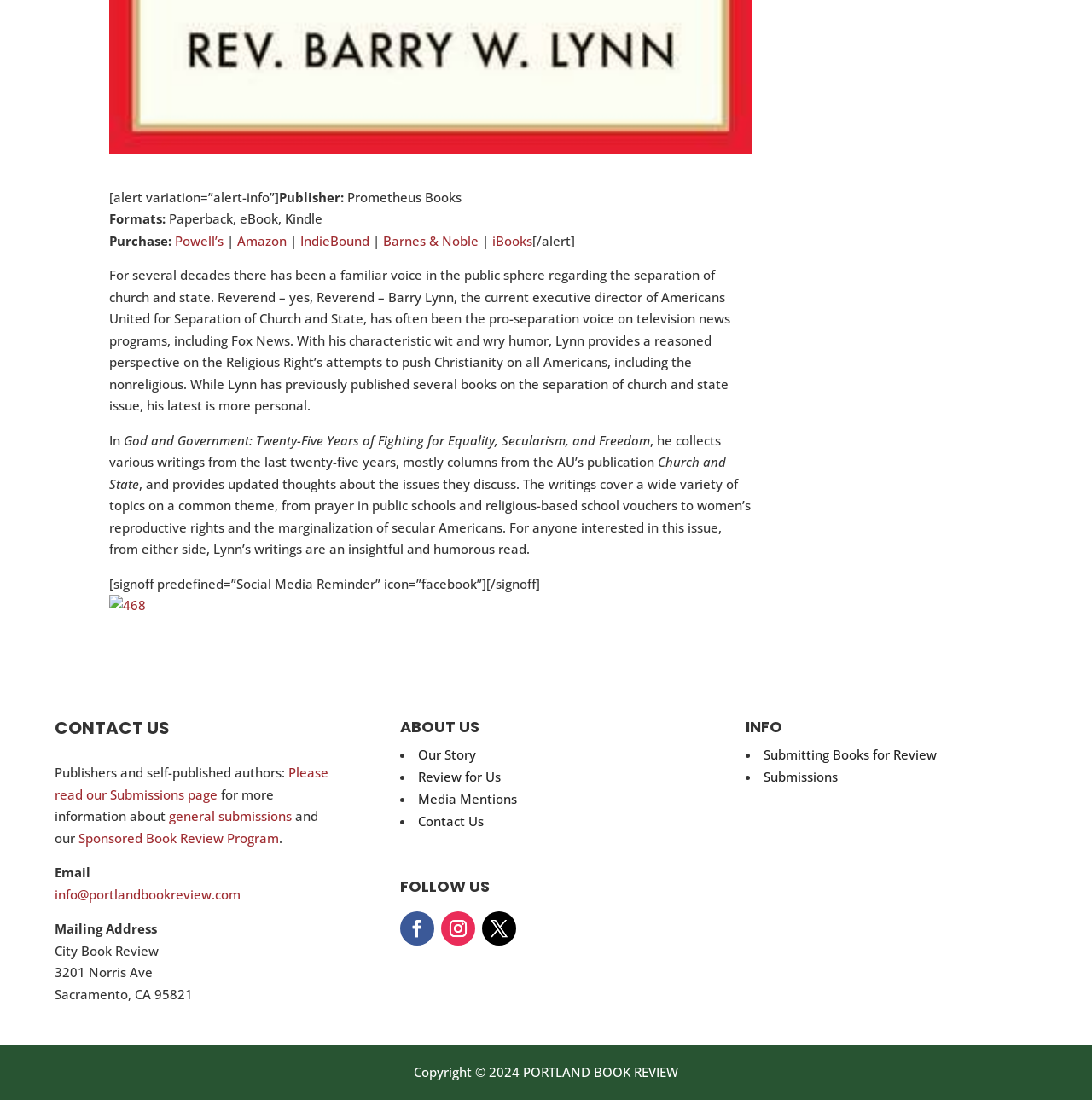Answer the following query concisely with a single word or phrase:
What is the email address to contact?

info@portlandbookreview.com